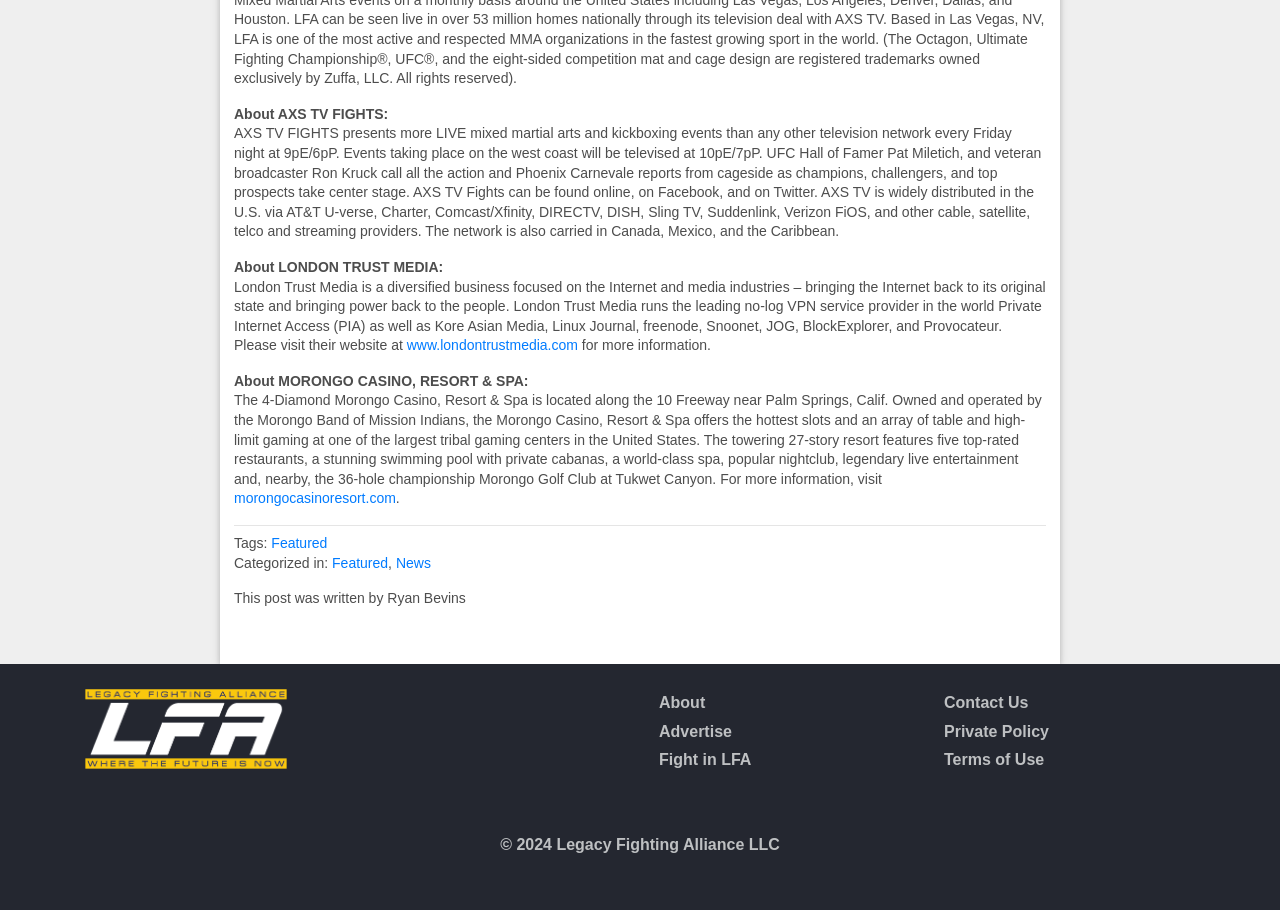Please specify the bounding box coordinates of the clickable region to carry out the following instruction: "View featured posts". The coordinates should be four float numbers between 0 and 1, in the format [left, top, right, bottom].

[0.212, 0.588, 0.256, 0.606]